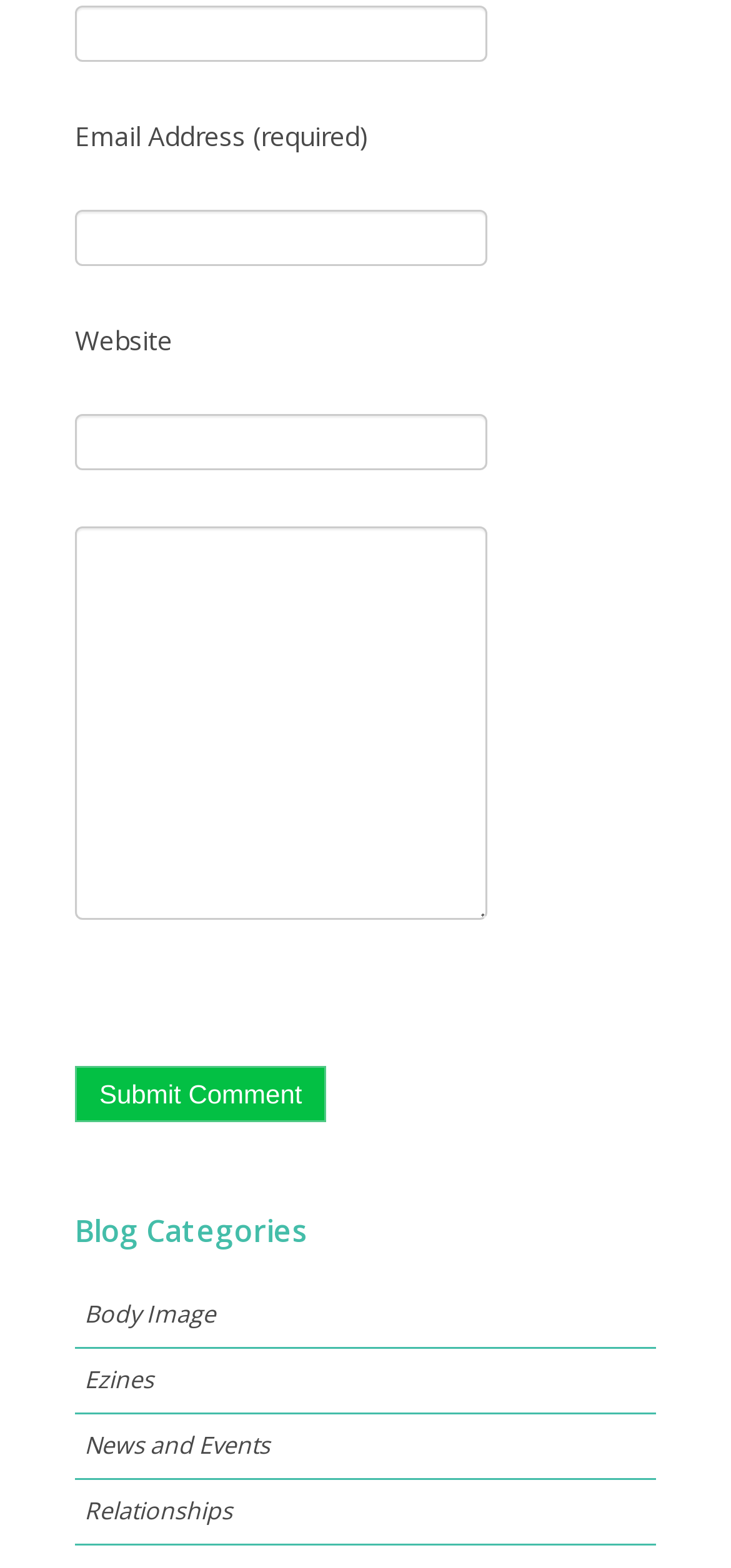Given the element description "Body Image", identify the bounding box of the corresponding UI element.

[0.103, 0.818, 0.897, 0.86]